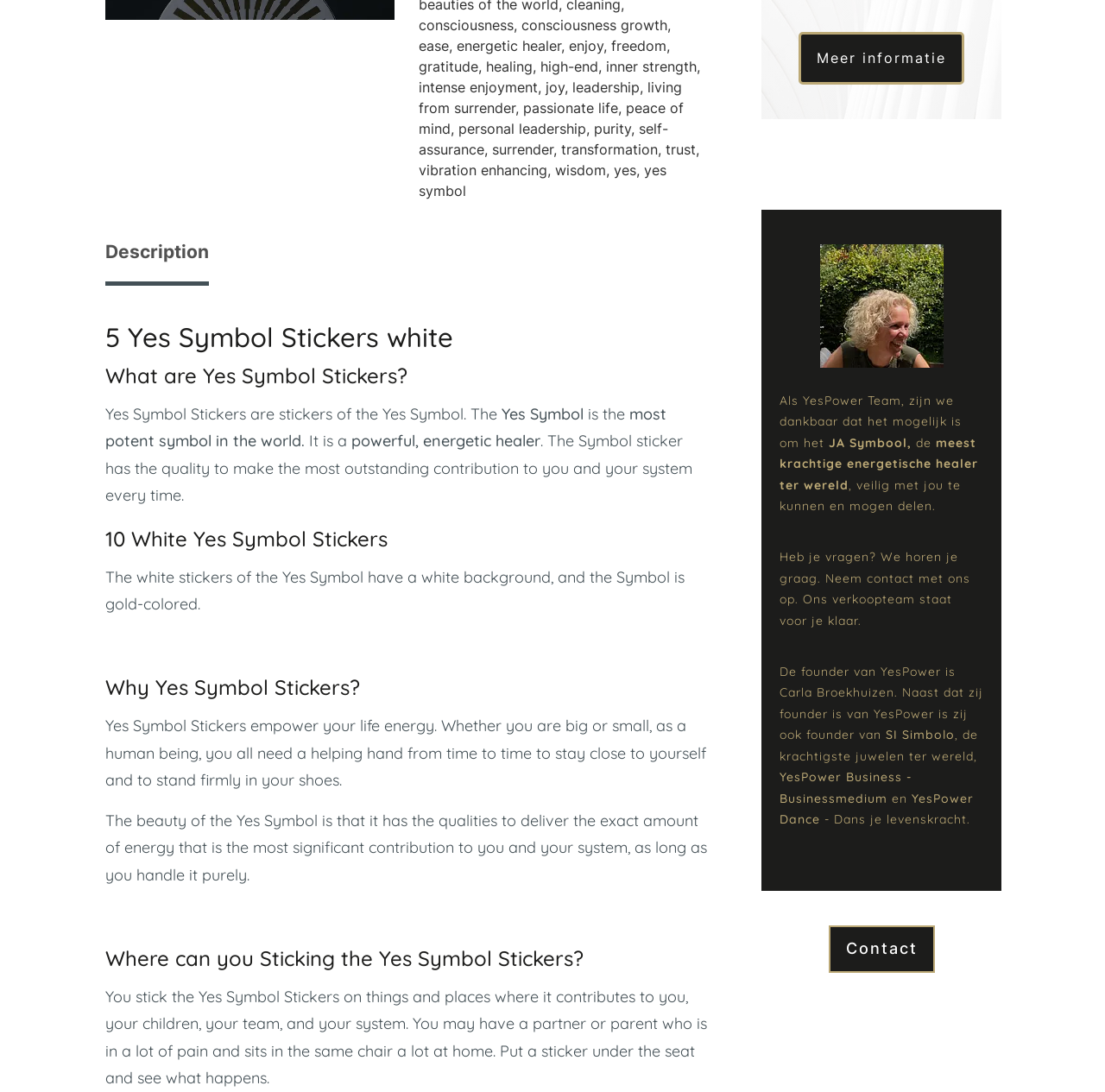Find the bounding box coordinates corresponding to the UI element with the description: "Description". The coordinates should be formatted as [left, top, right, bottom], with values as floats between 0 and 1.

[0.095, 0.21, 0.189, 0.251]